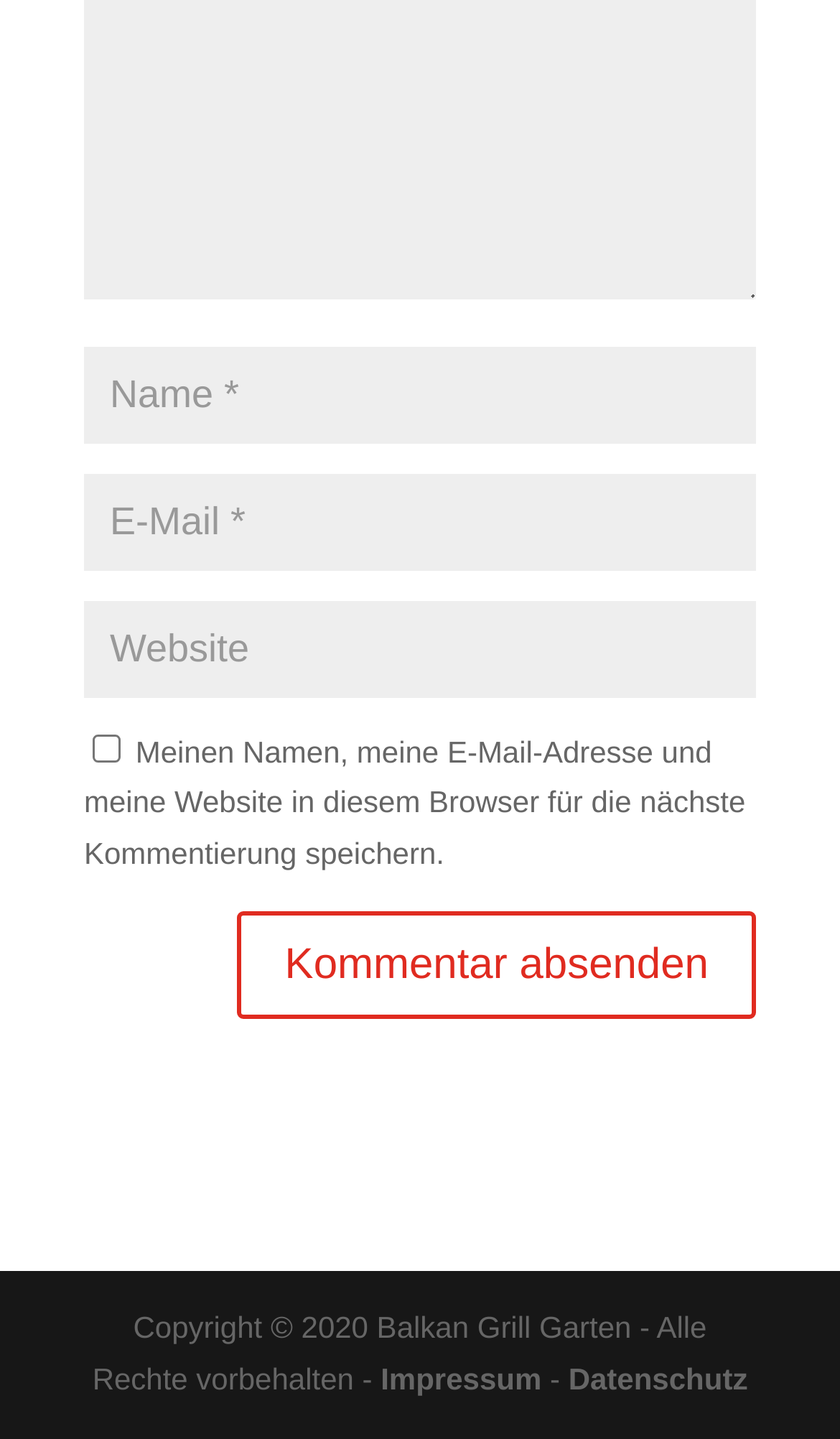How many links are there at the bottom?
Refer to the image and respond with a one-word or short-phrase answer.

3